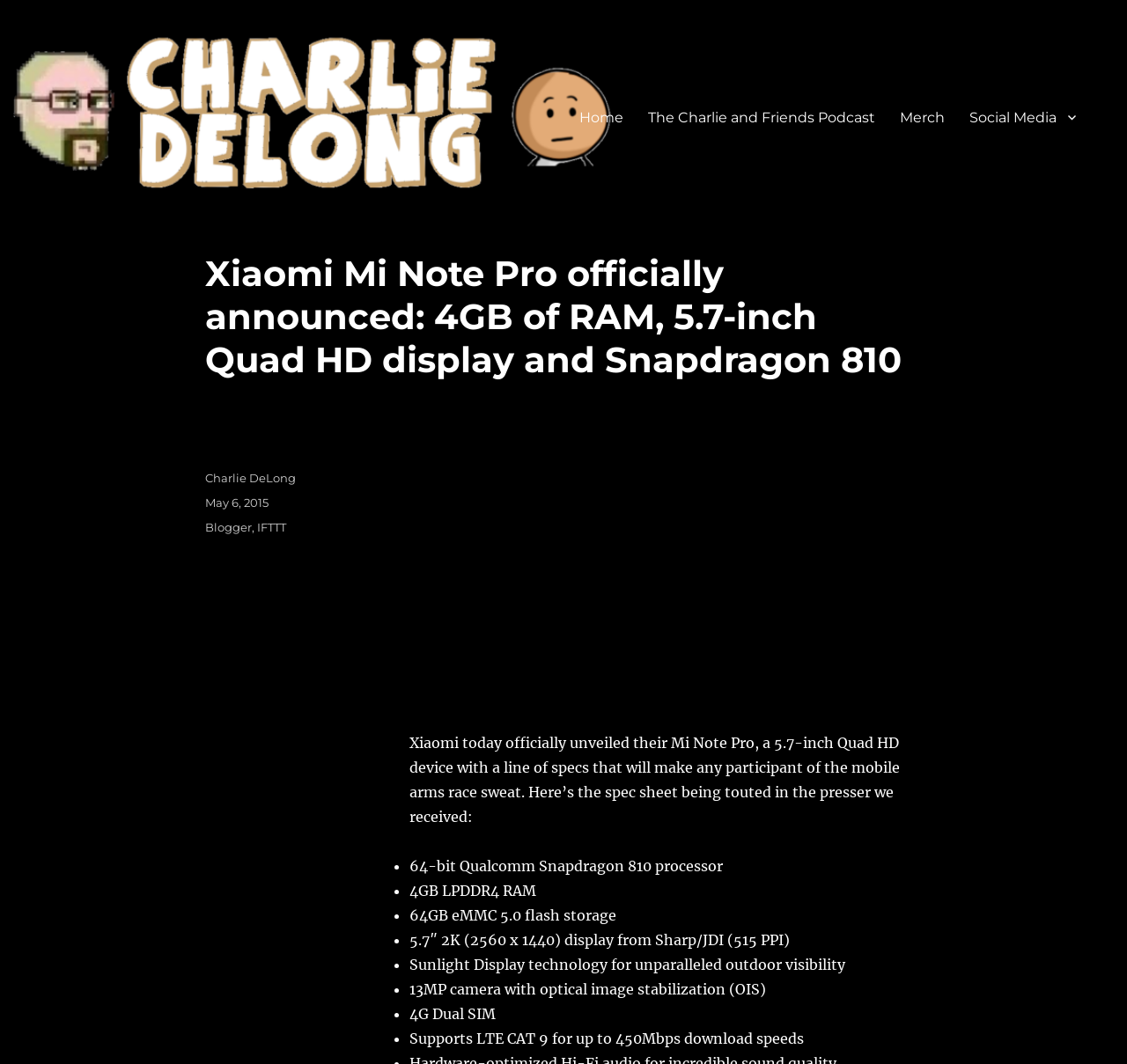Provide a brief response to the question below using one word or phrase:
Who is the author of the article?

Charlie DeLong